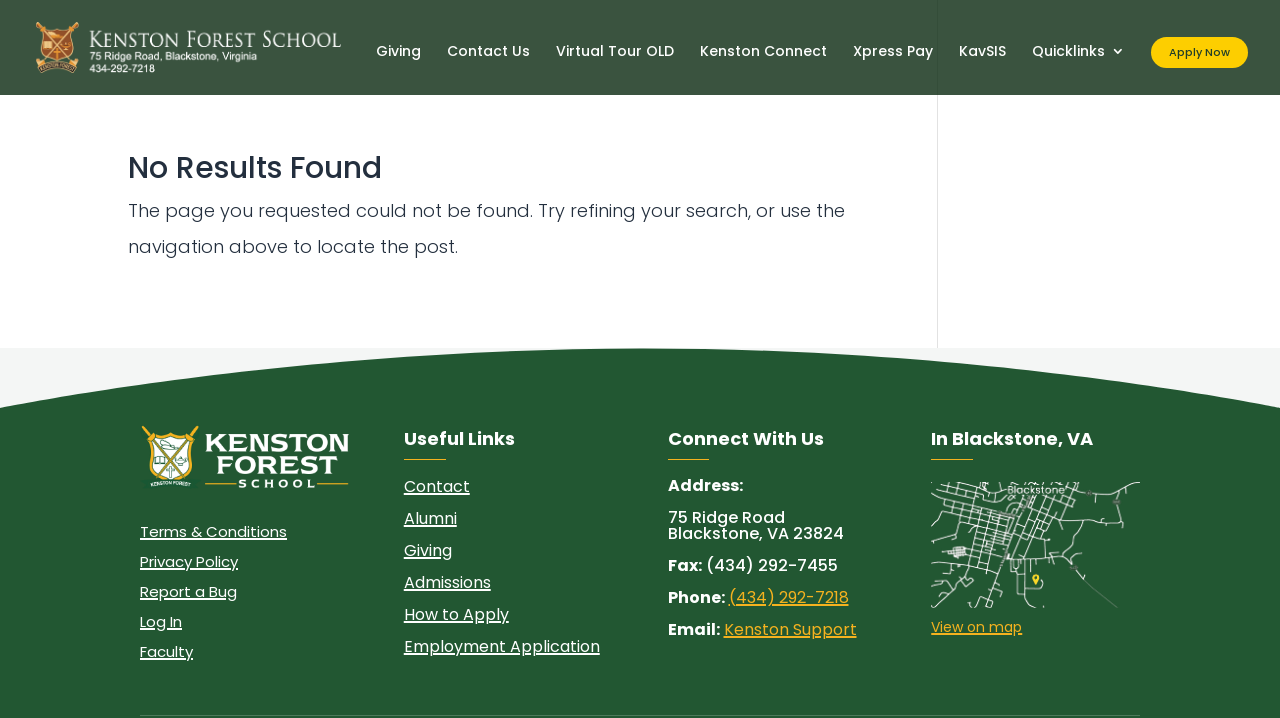Provide a brief response to the question using a single word or phrase: 
What is the error message on the page?

The page you requested could not be found